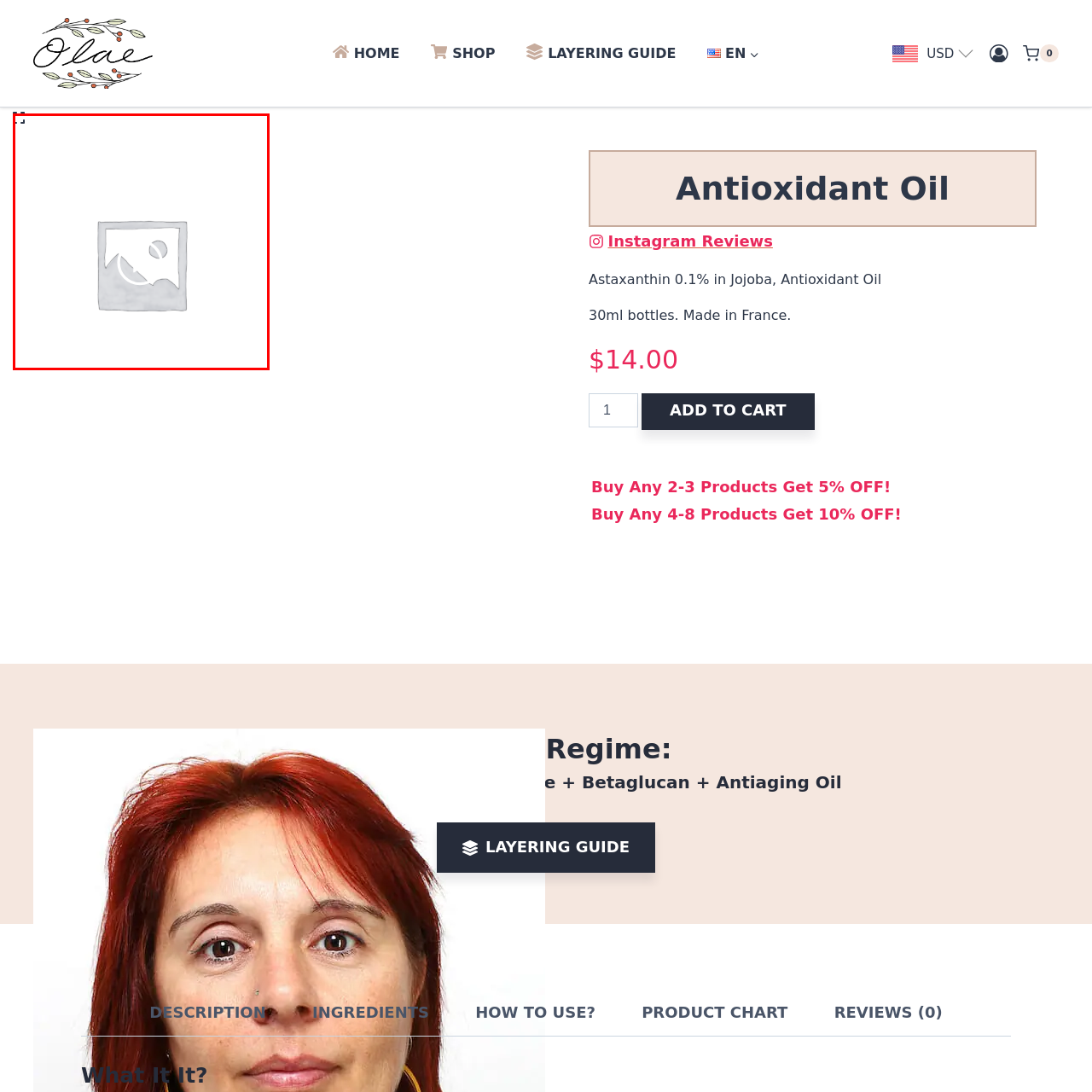What is the main feature of the oil showcased?
Inspect the image surrounded by the red bounding box and answer the question using a single word or a short phrase.

Antioxidant properties